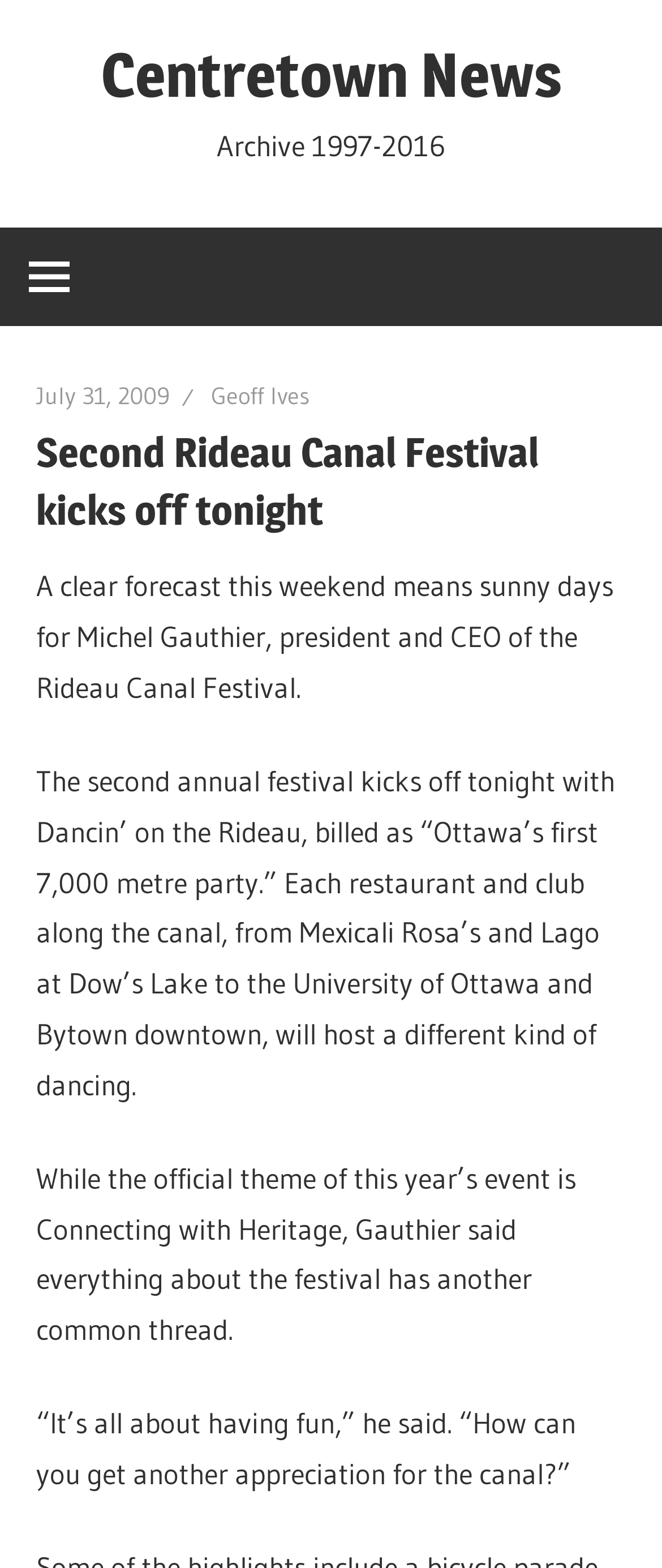What is the theme of this year's Rideau Canal Festival?
Answer the question in a detailed and comprehensive manner.

The answer can be found in the StaticText element with the text 'While the official theme of this year’s event is Connecting with Heritage, Gauthier said everything about the festival has another common thread.'